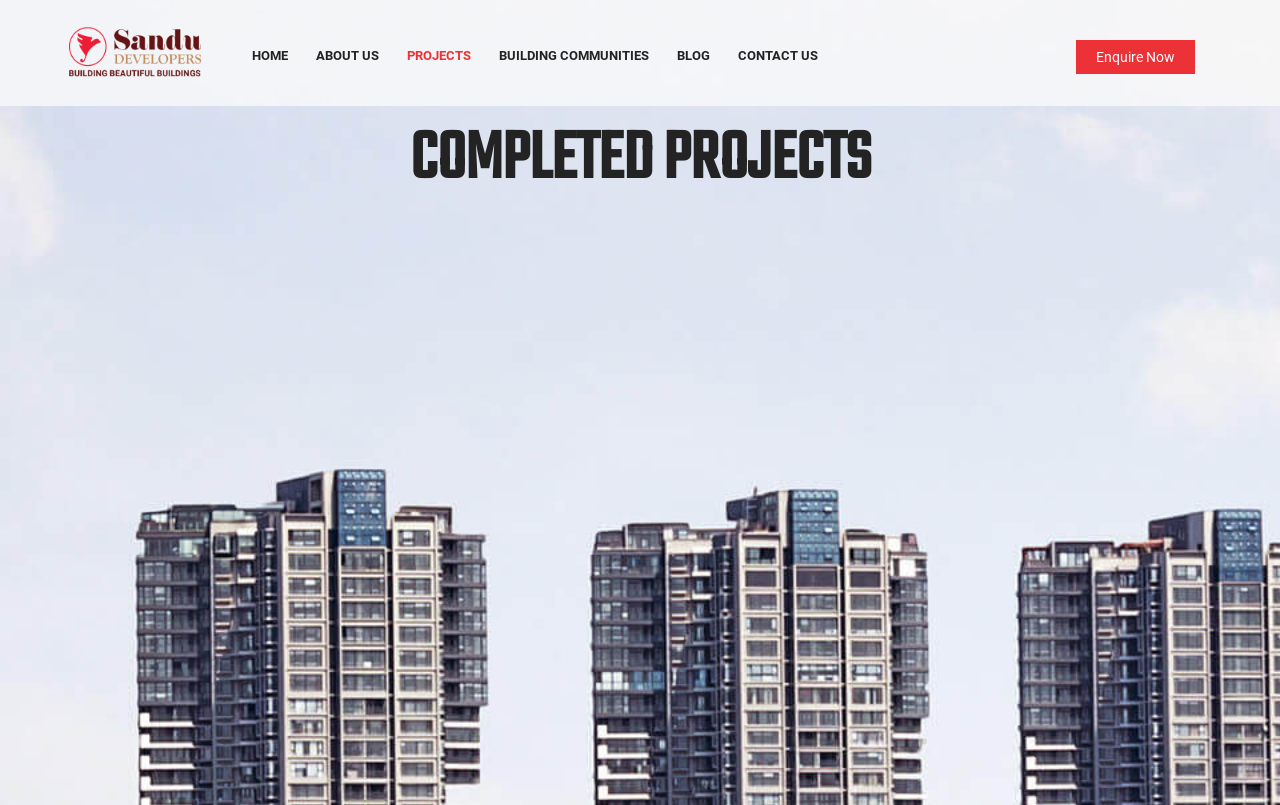Using the format (top-left x, top-left y, bottom-right x, bottom-right y), provide the bounding box coordinates for the described UI element. All values should be floating point numbers between 0 and 1: Careers

[0.512, 0.942, 0.553, 0.979]